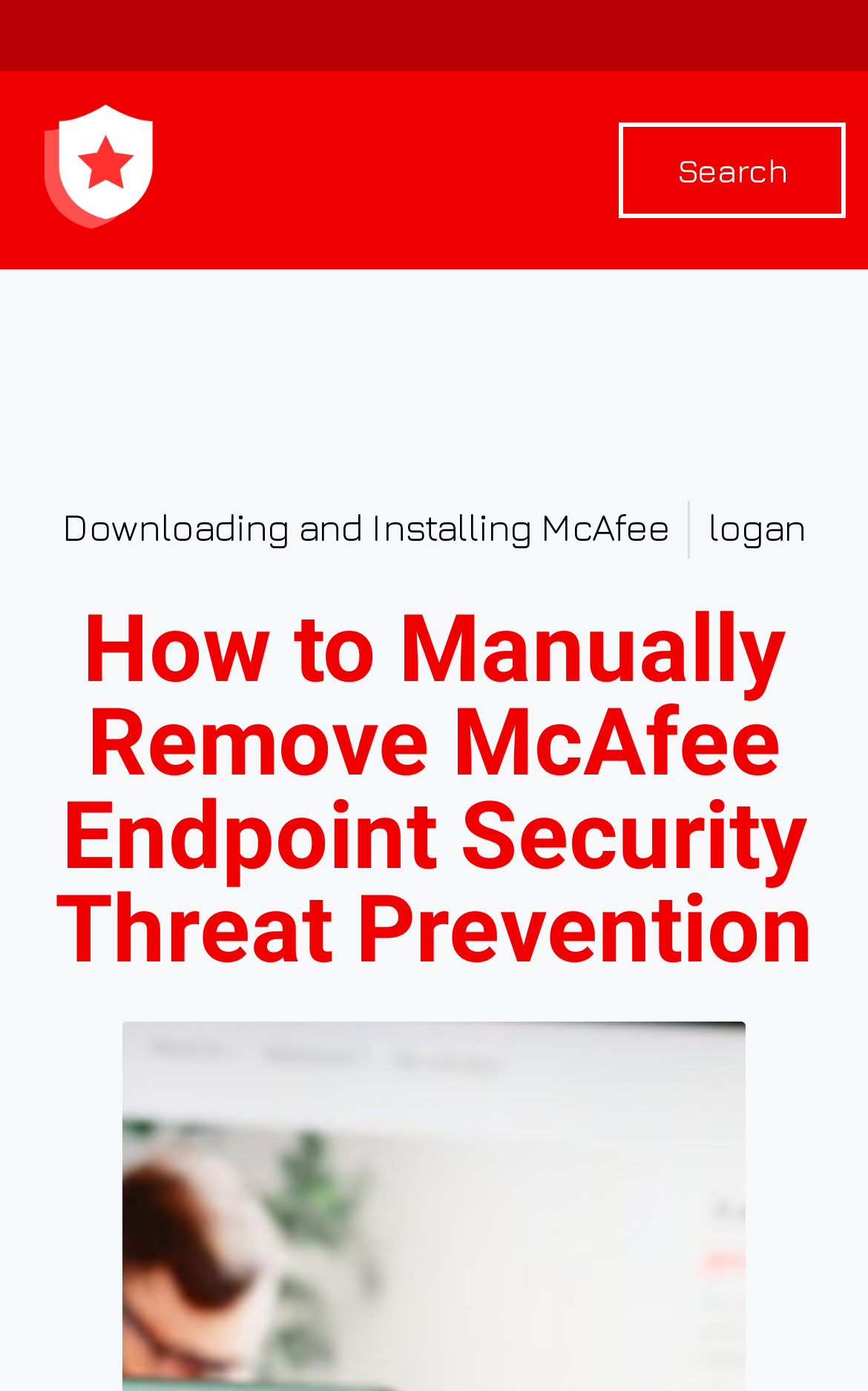What is the text of the webpage's headline?

How to Manually Remove McAfee Endpoint Security Threat Prevention